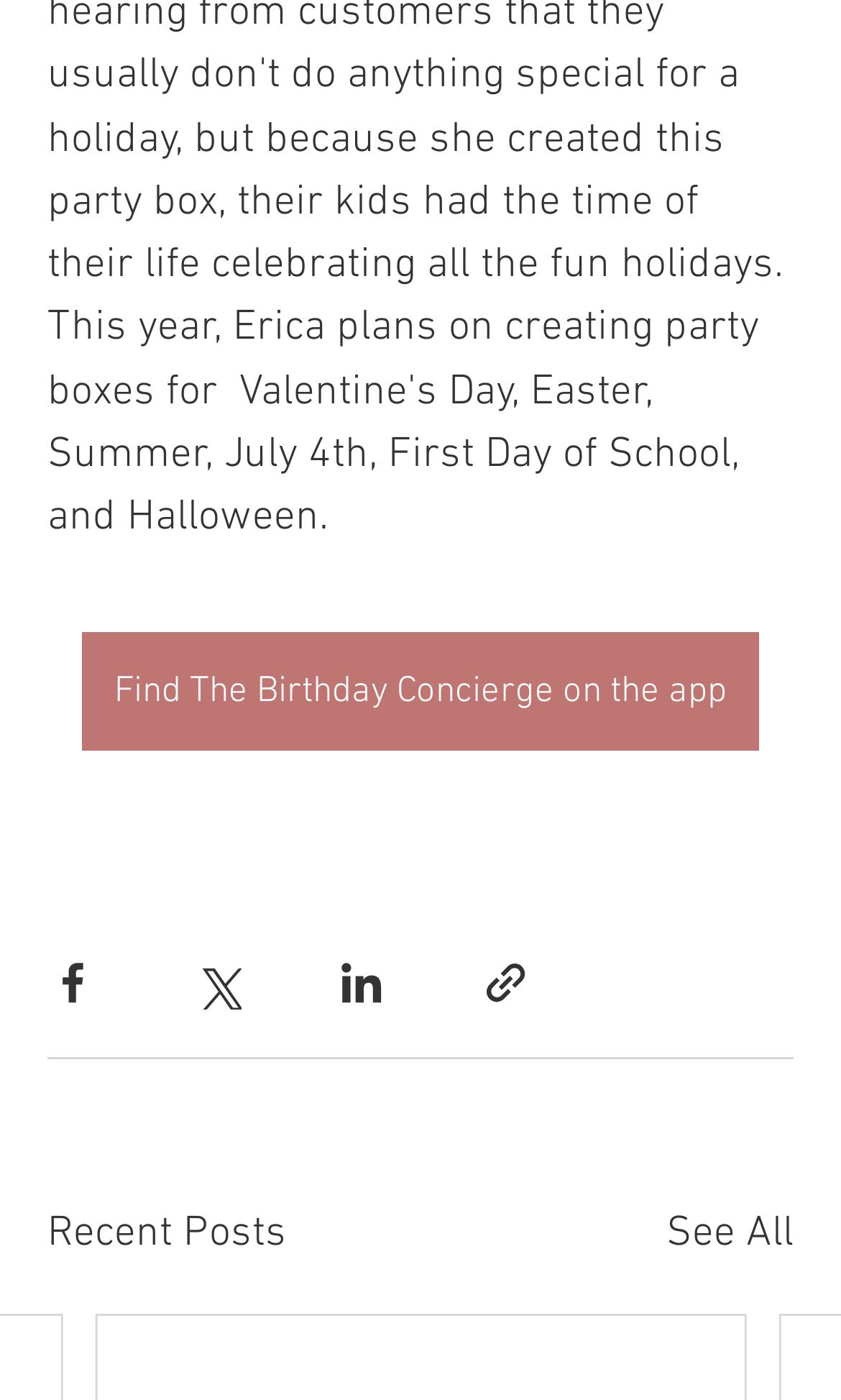How many social media sharing options are available?
Based on the screenshot, provide a one-word or short-phrase response.

4